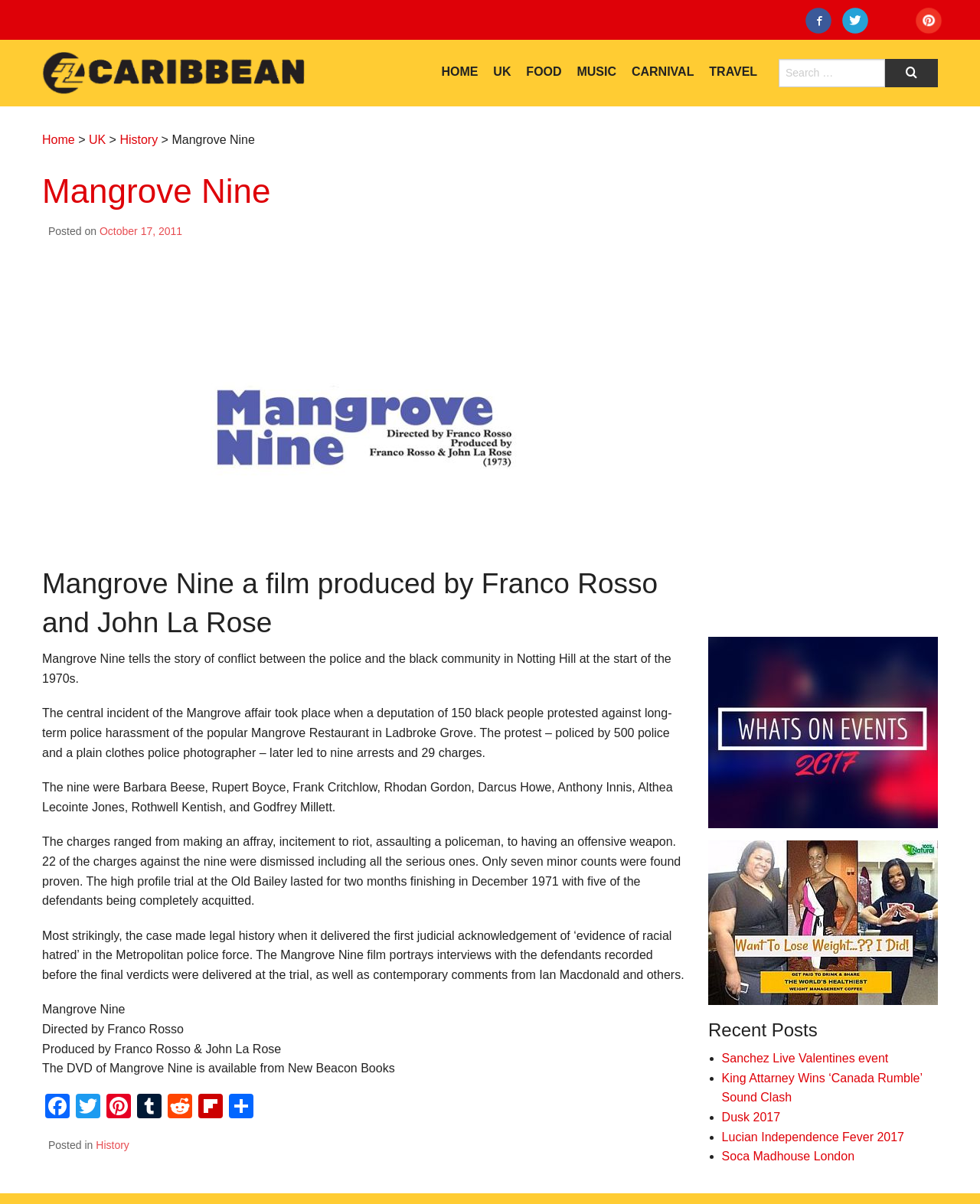Locate the bounding box coordinates of the UI element described by: "Dusk 2017". Provide the coordinates as four float numbers between 0 and 1, formatted as [left, top, right, bottom].

[0.736, 0.922, 0.796, 0.933]